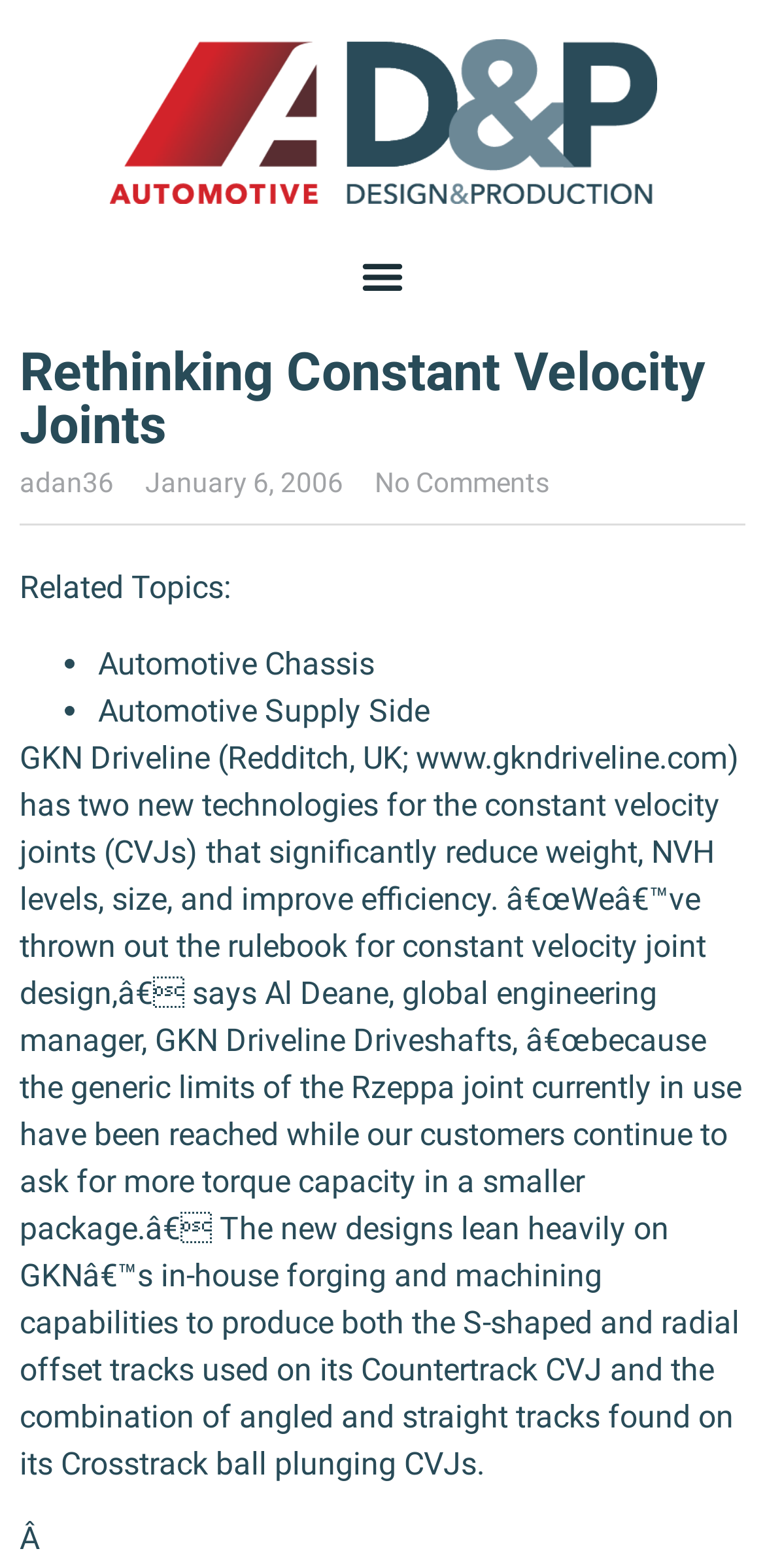What are the two new technologies mentioned in the article?
Using the image, provide a concise answer in one word or a short phrase.

Countertrack CVJ and Crosstrack ball plunging CVJs